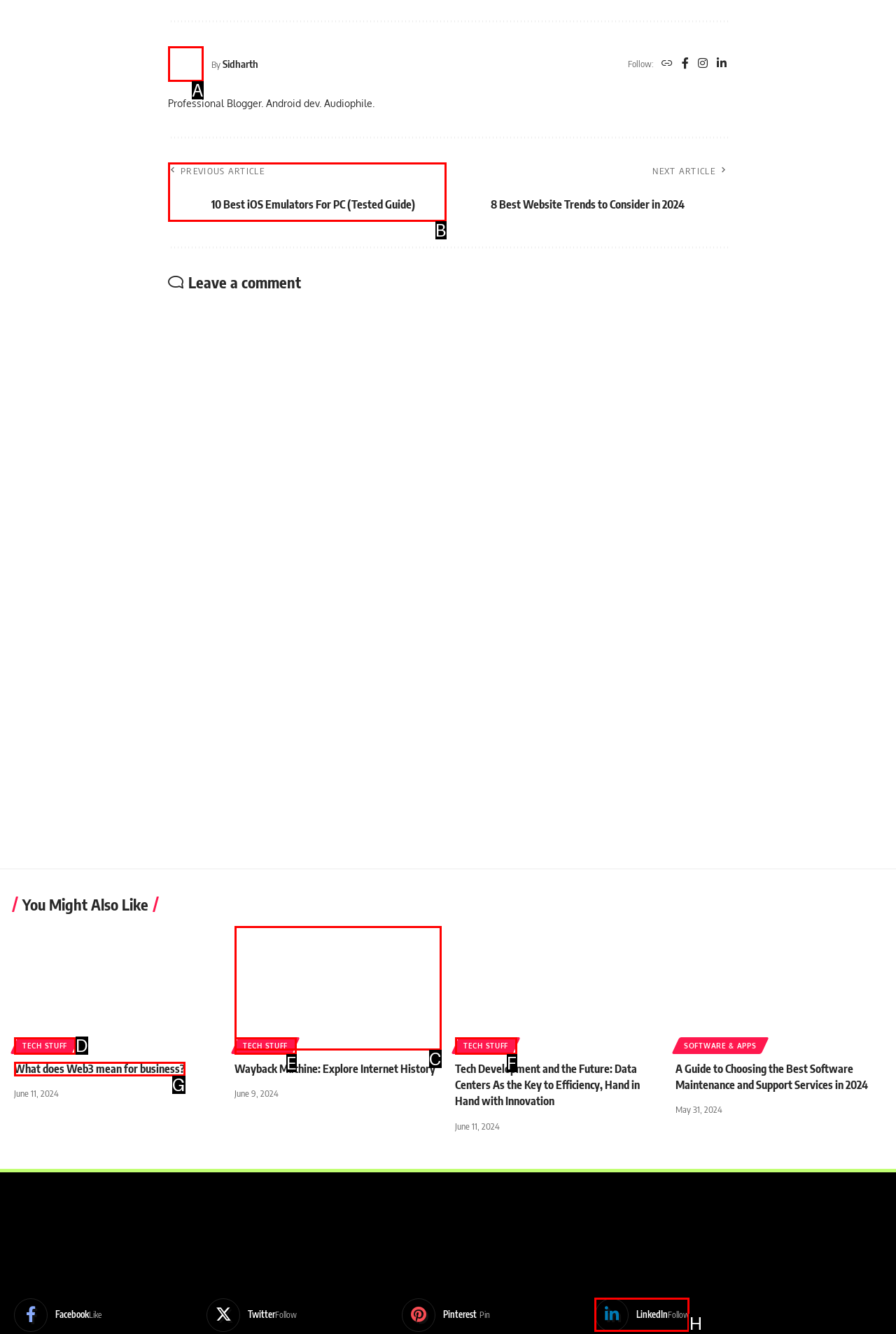Determine the letter of the UI element that will complete the task: Read the article 'Best iOS Emulator For PC'
Reply with the corresponding letter.

B